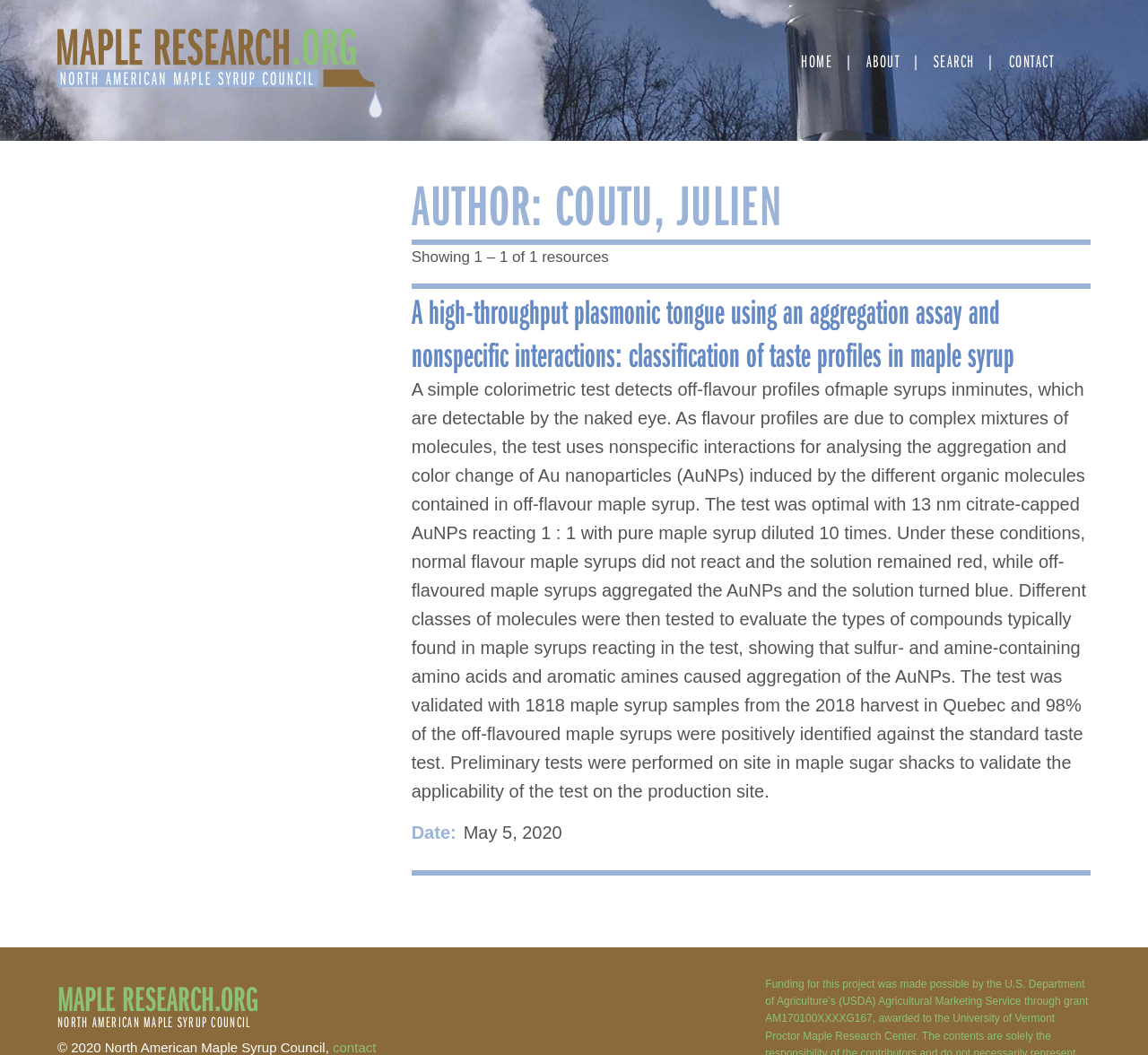Provide the bounding box coordinates of the HTML element described by the text: "Home".

[0.698, 0.047, 0.725, 0.068]